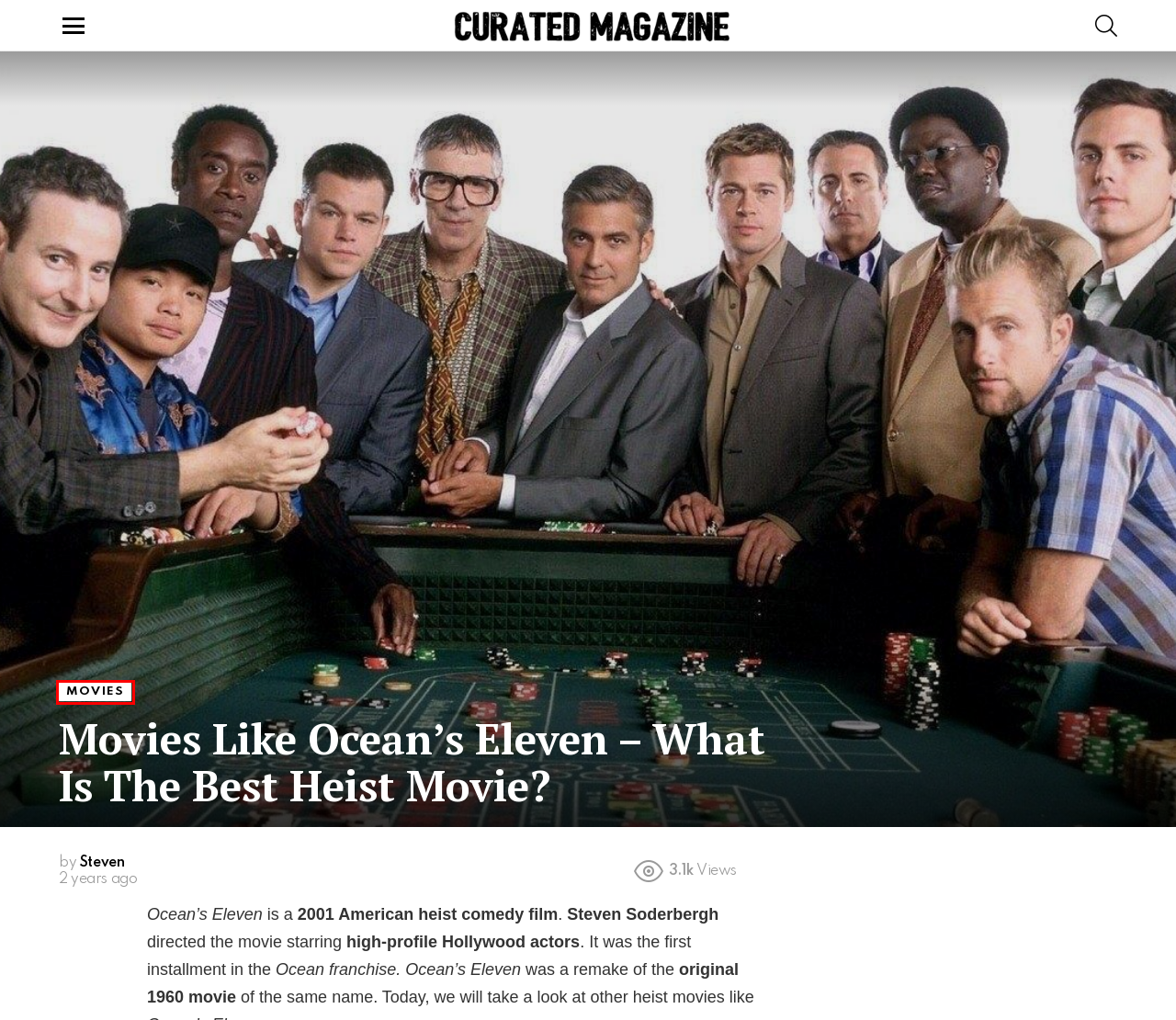You are given a screenshot of a webpage with a red bounding box around an element. Choose the most fitting webpage description for the page that appears after clicking the element within the red bounding box. Here are the candidates:
A. Education - Curated Magazine
B. Jesse Eisenberg – Net Worth, Career Path And Personal Life
C. Where to Watch Da Partments Movie: Your Easy Viewing Guide
D. What Movies Has Rosanna Pansino Been In? A Look at Her Acting Roles
E. 1
F. How Much Was Fantasia Paid for The Color Purple Movie: Unveiling the Star's Earnings
G. Where to Watch Lego Batman Movie: Easy Viewing Options for Fans
H. Movies - Curated Magazine

H